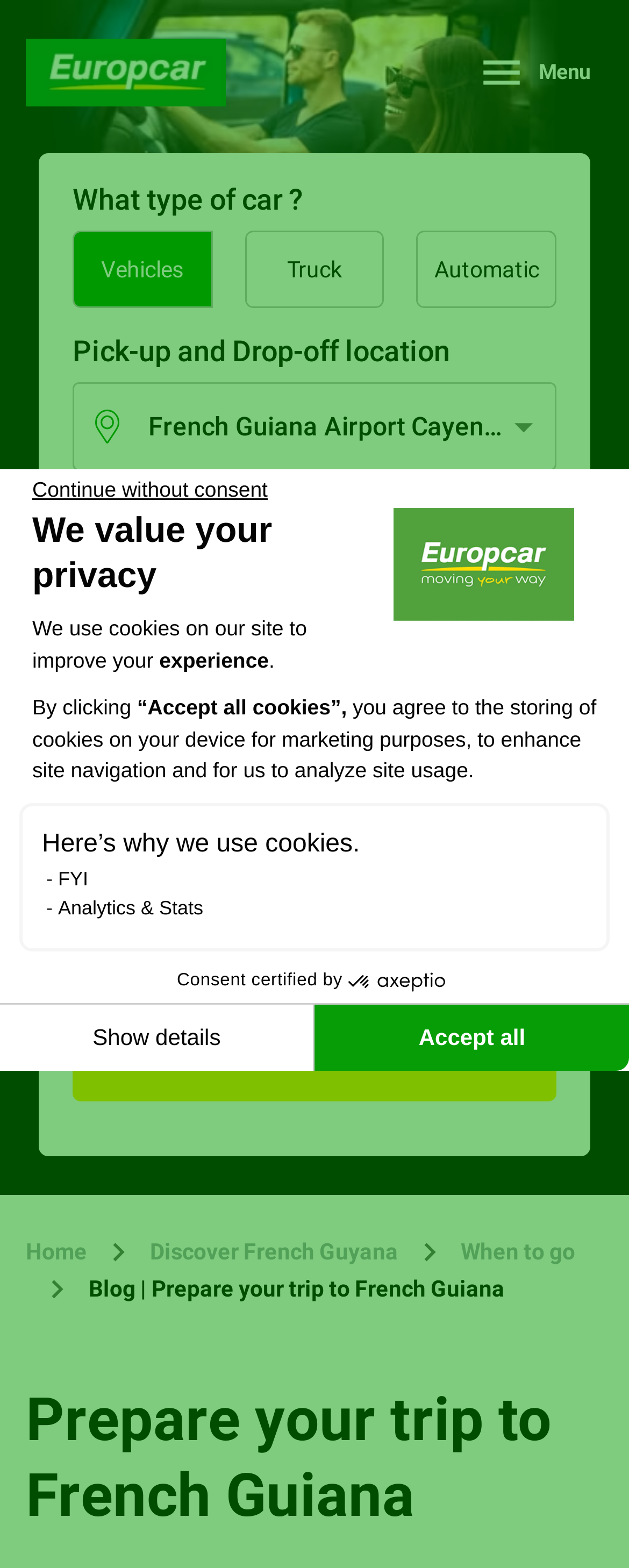Please determine the bounding box coordinates of the element's region to click in order to carry out the following instruction: "Enter a pick-up date". The coordinates should be four float numbers between 0 and 1, i.e., [left, top, right, bottom].

[0.218, 0.378, 0.564, 0.435]